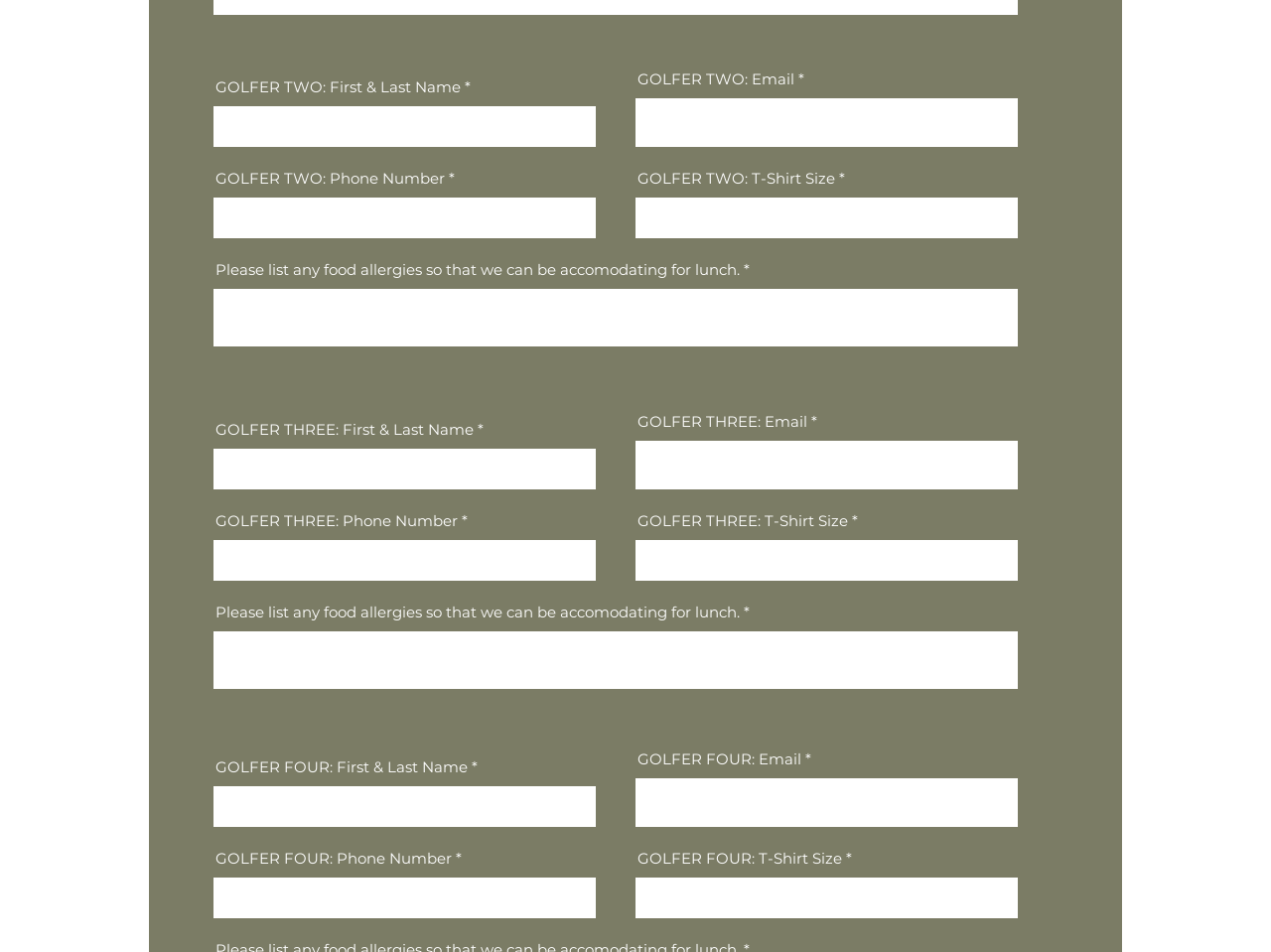What is the required information for each golfer?
Give a single word or phrase as your answer by examining the image.

Name, phone number, email, and t-shirt size